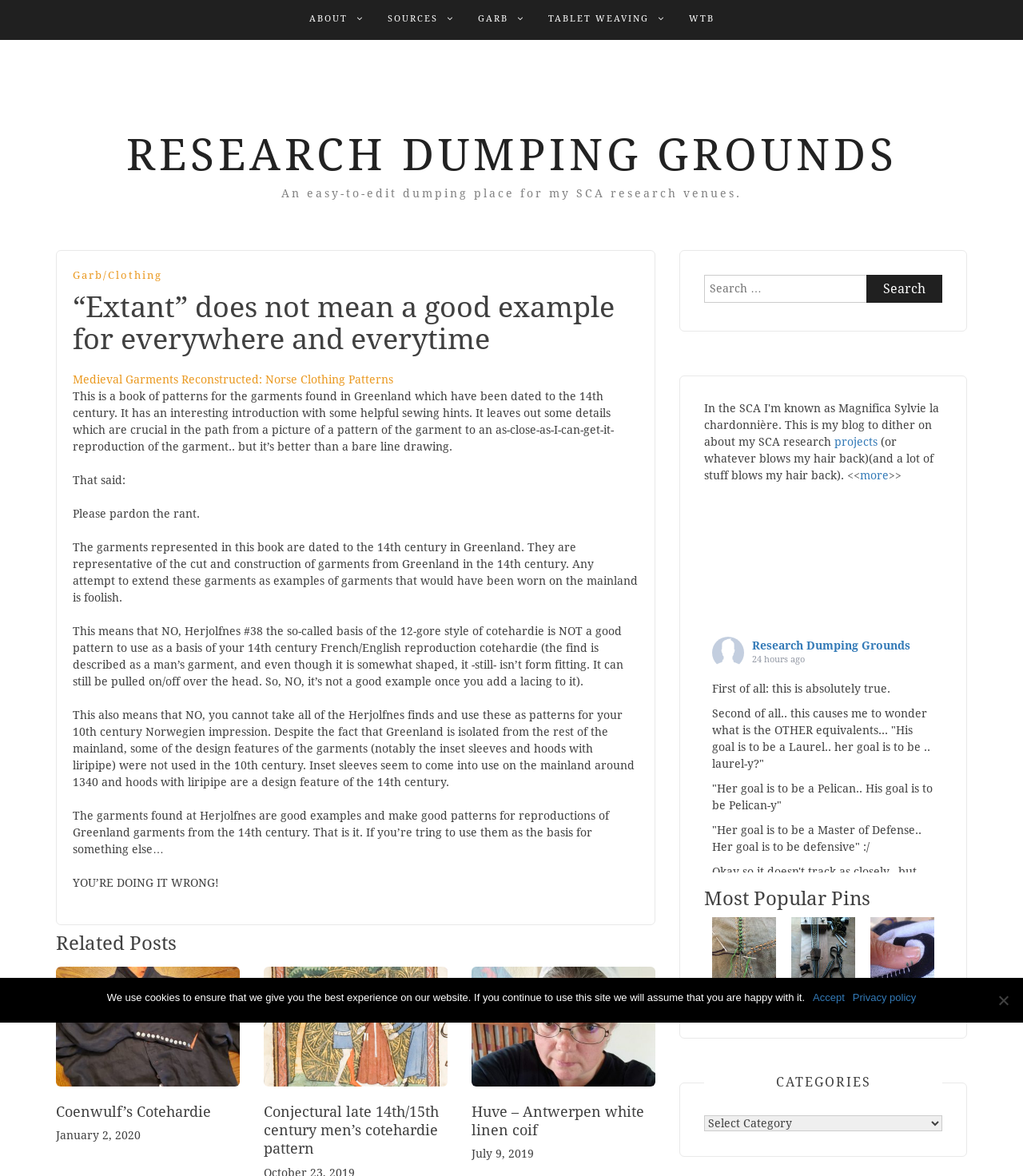Determine the main heading of the webpage and generate its text.

“Extant” does not mean a good example for everywhere and everytime